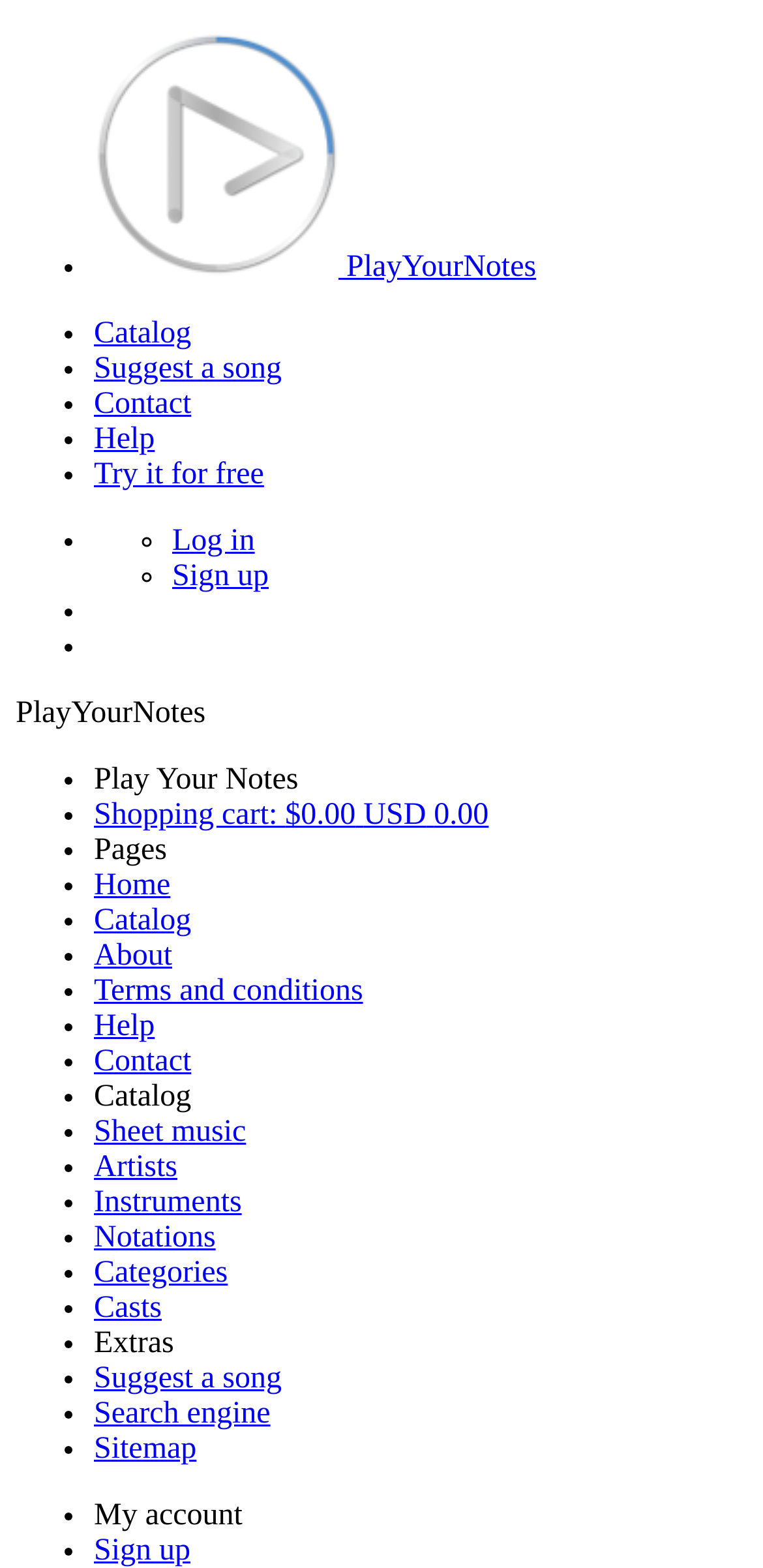Please determine the bounding box coordinates for the UI element described as: "Log in".

[0.226, 0.334, 0.334, 0.356]